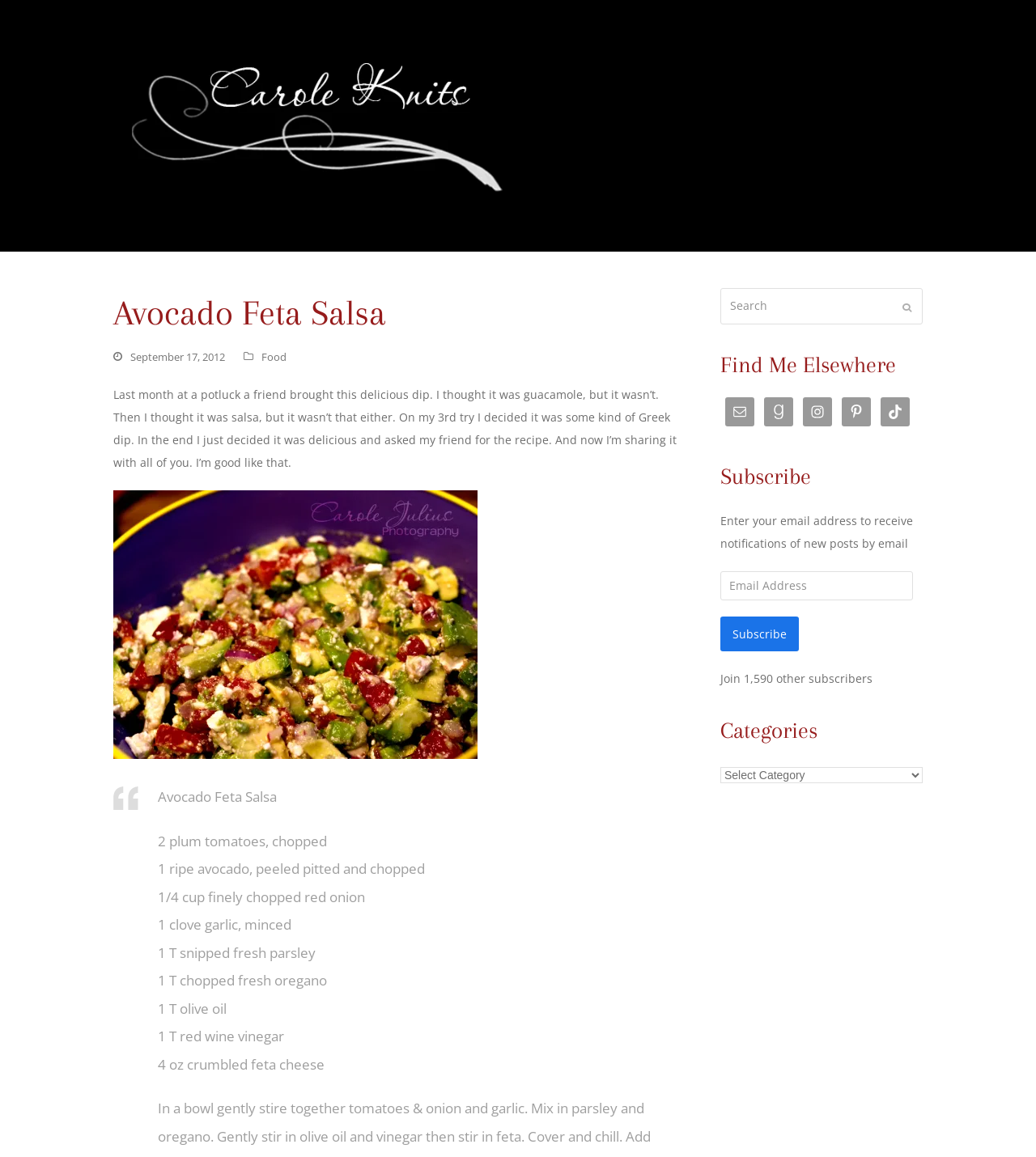Provide a one-word or brief phrase answer to the question:
How many subscribers does the blog have?

1,590